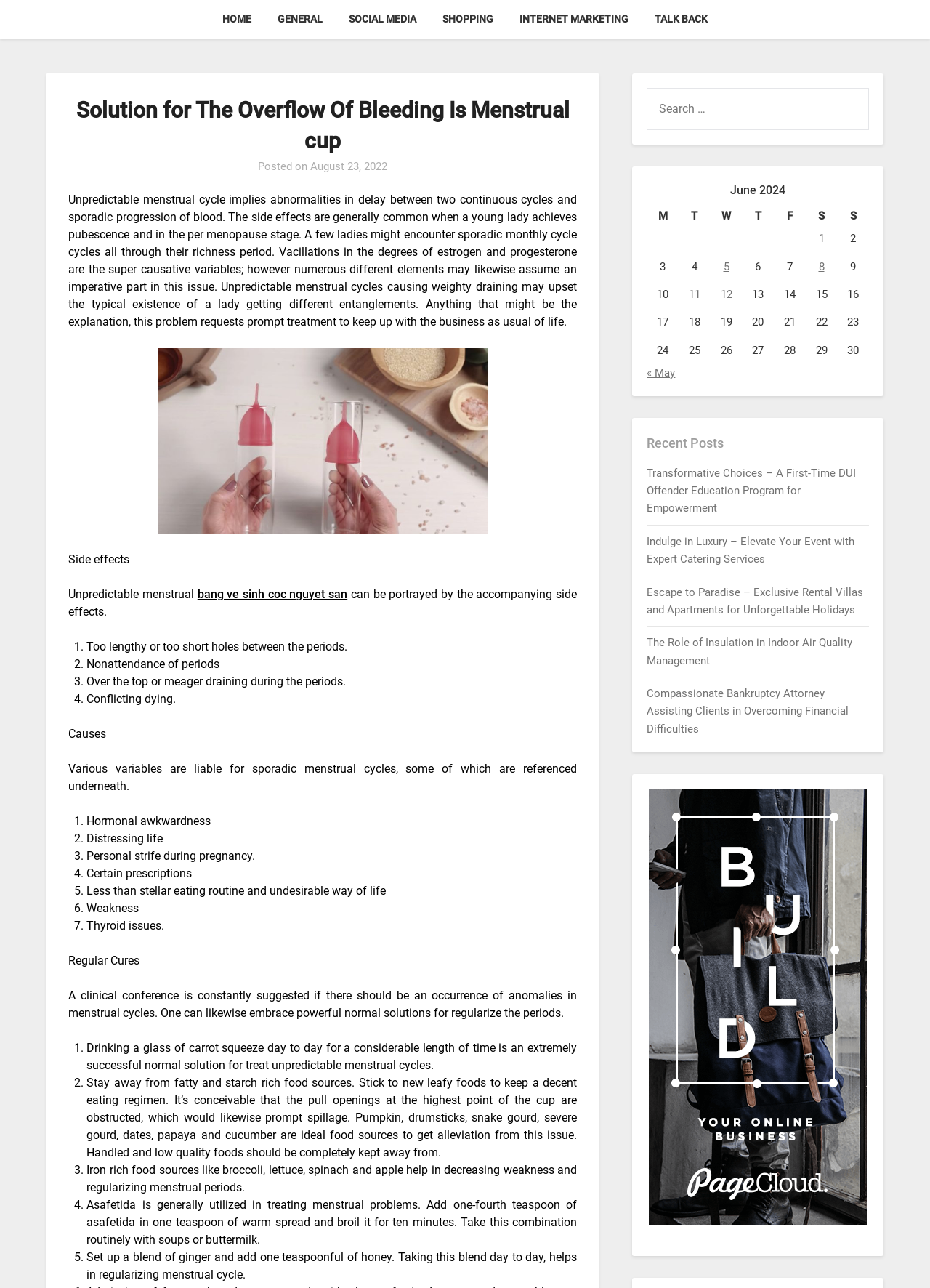Can you provide the bounding box coordinates for the element that should be clicked to implement the instruction: "Search for something"?

[0.696, 0.068, 0.934, 0.101]